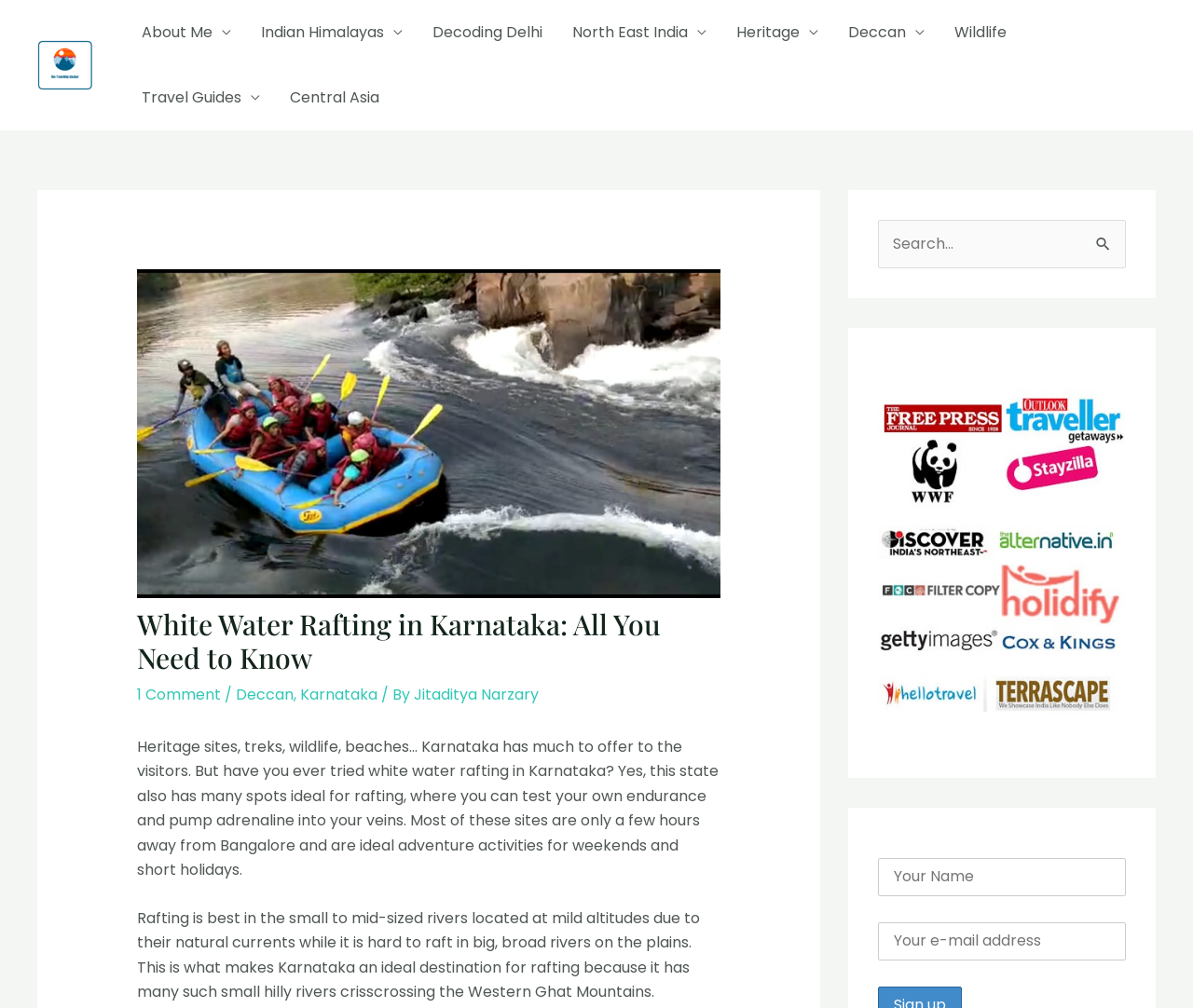Determine the bounding box coordinates of the UI element described below. Use the format (top-left x, top-left y, bottom-right x, bottom-right y) with floating point numbers between 0 and 1: parent_node: Search for: name="s" placeholder="Search..."

[0.736, 0.218, 0.944, 0.267]